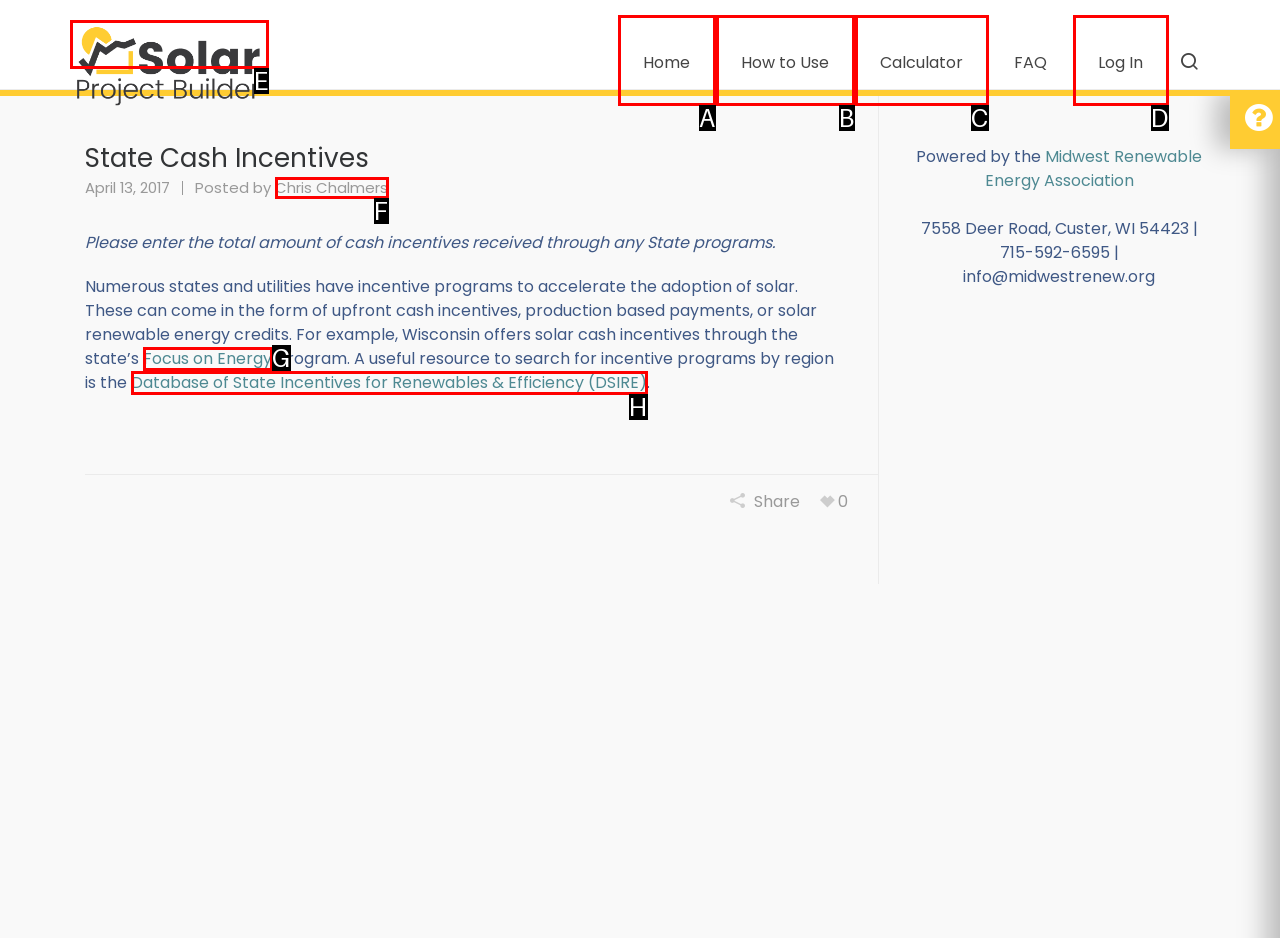Select the letter that corresponds to the UI element described as: alt="Solar Project Builder"
Answer by providing the letter from the given choices.

E